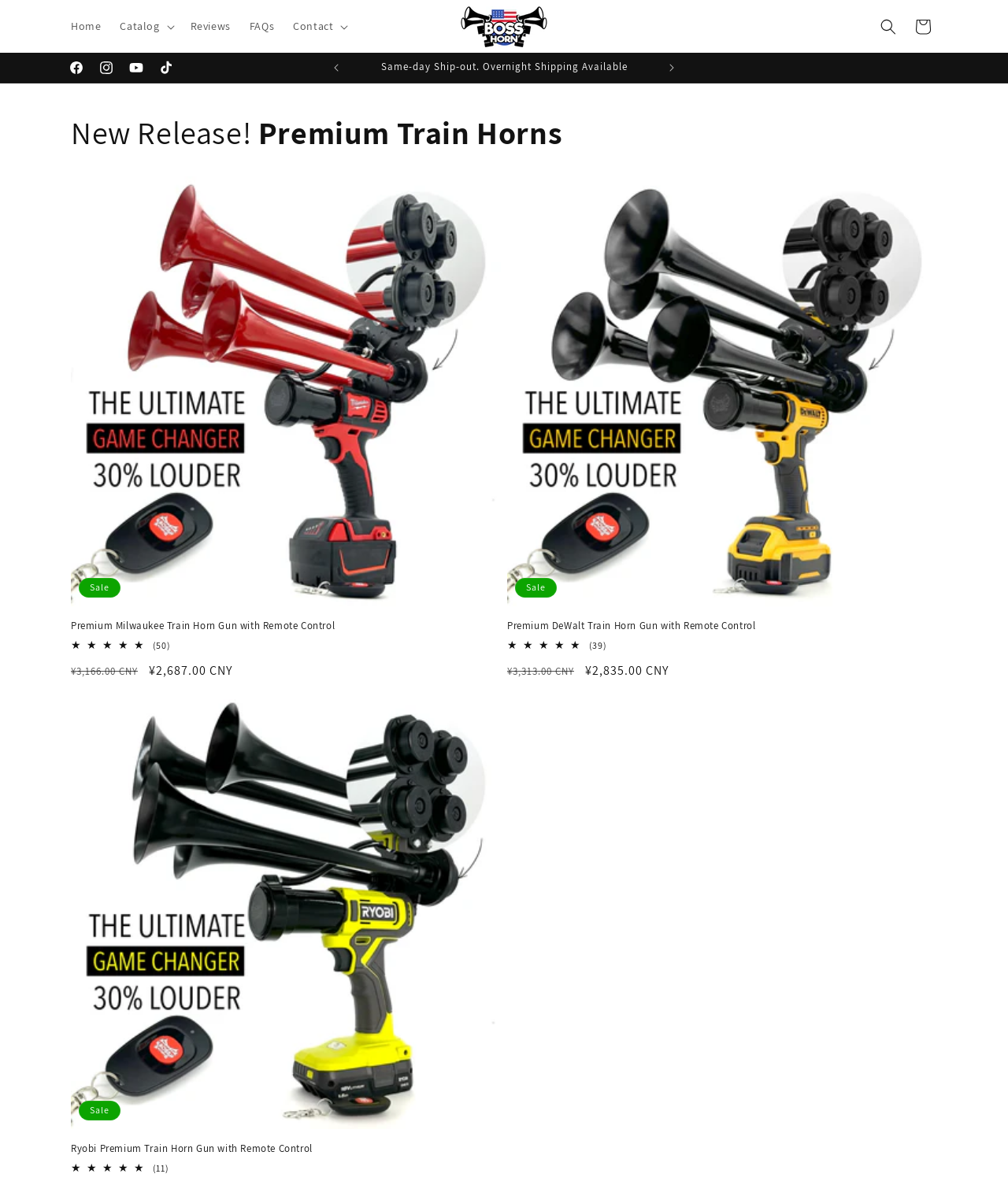What is the rating of the DeWalt Premium Train Horn?
Please respond to the question thoroughly and include all relevant details.

The rating of the DeWalt Premium Train Horn is displayed as an image of 4.87 out of 5.0 stars, indicating a high customer satisfaction rating.